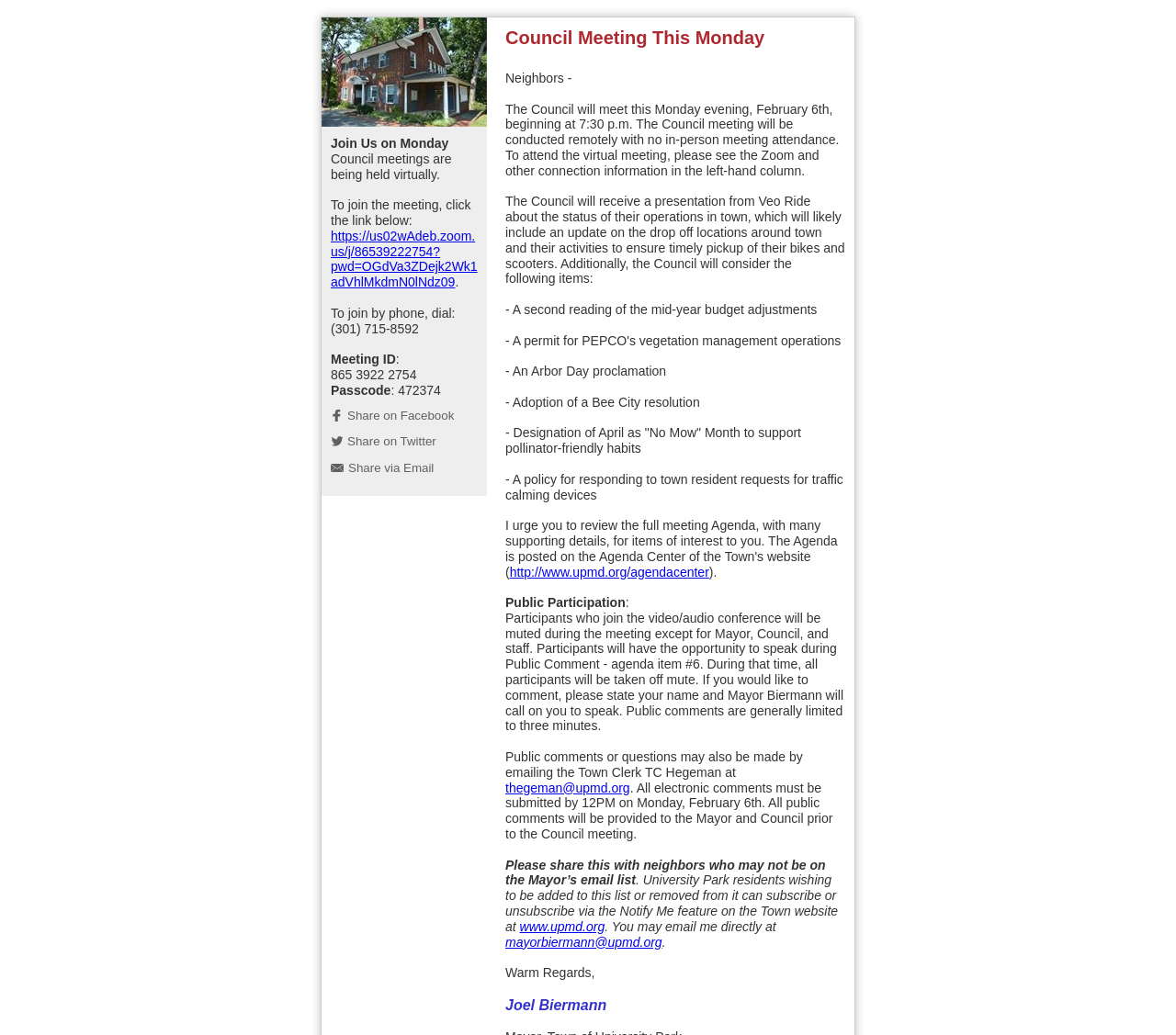Articulate a complete and detailed caption of the webpage elements.

The webpage is about the University Park Town Council meeting scheduled for Monday, February 6th at 7:30PM. At the top of the page, there is an image of Town Hall. Below the image, there is a section titled "Join Us on Monday" that provides information on how to join the virtual council meeting, including a link to join via Zoom and phone dial-in details.

To the right of this section, there are three social media links to share the meeting information on Facebook, Twitter, and via email. Below these links, there is a heading "Council Meeting This Monday" followed by a brief introduction to the meeting, which will be conducted remotely with no in-person attendance.

The main content of the page is divided into two columns. The left column contains information on how to attend the virtual meeting, including Zoom and phone connection details. The right column provides an overview of the meeting agenda, including a presentation from Veo Ride, consideration of several items such as mid-year budget adjustments, an Arbor Day proclamation, and a policy for responding to town resident requests for traffic calming devices.

There are also links to the town's agenda center and a section on public participation, which explains how participants can speak during the meeting and provides an email address for submitting public comments or questions. Additionally, there is a section encouraging residents to share the meeting information with their neighbors and a note from the Mayor, Joel Biermann, with his contact information.